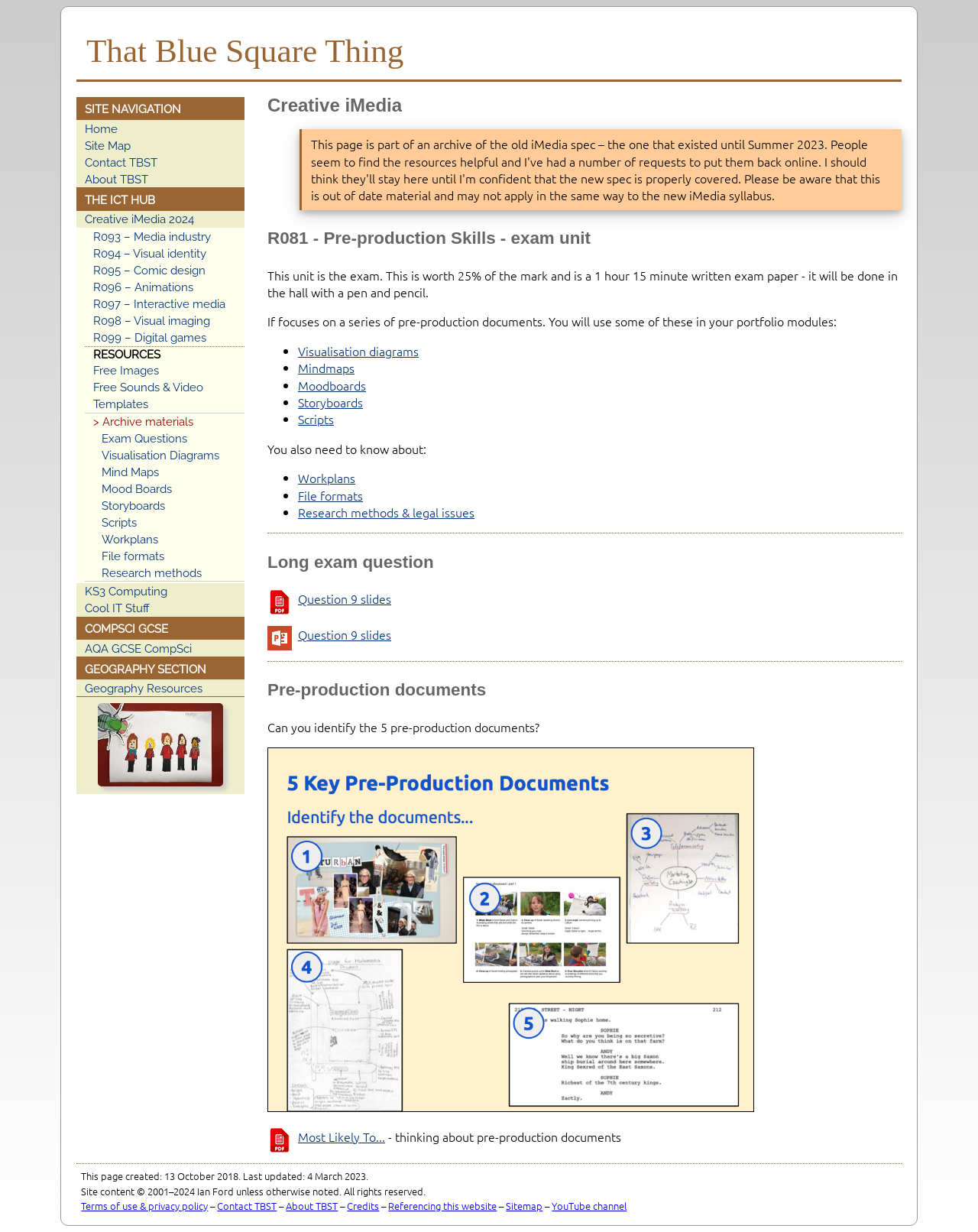Identify the bounding box coordinates of the region that needs to be clicked to carry out this instruction: "View the 'Creative iMedia 2024' page". Provide these coordinates as four float numbers ranging from 0 to 1, i.e., [left, top, right, bottom].

[0.078, 0.171, 0.25, 0.185]